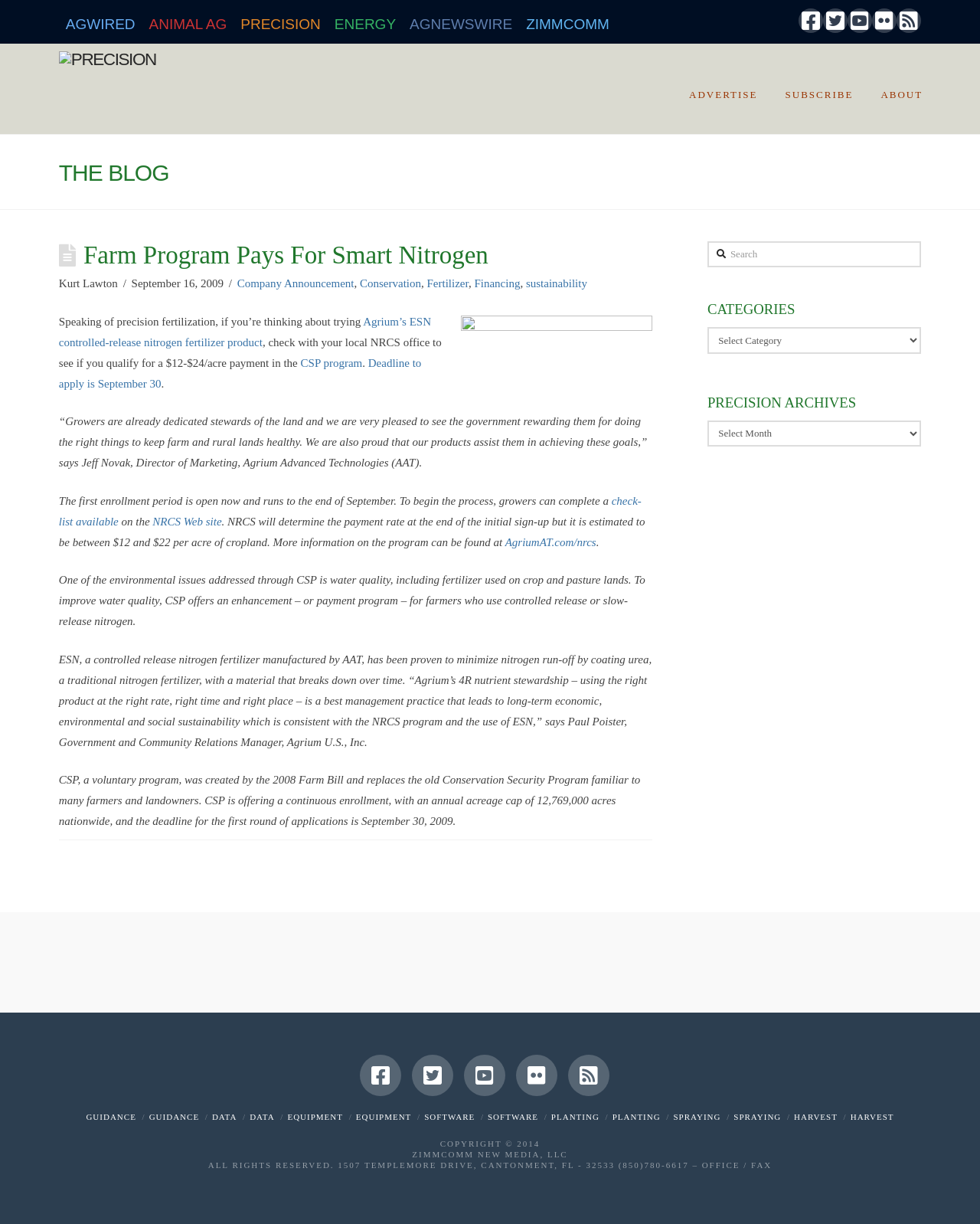What is the name of the fertilizer product mentioned in the article?
Please answer the question as detailed as possible based on the image.

The article mentions Agrium's ESN controlled-release nitrogen fertilizer product, which is a product that helps minimize nitrogen run-off by coating urea with a material that breaks down over time.